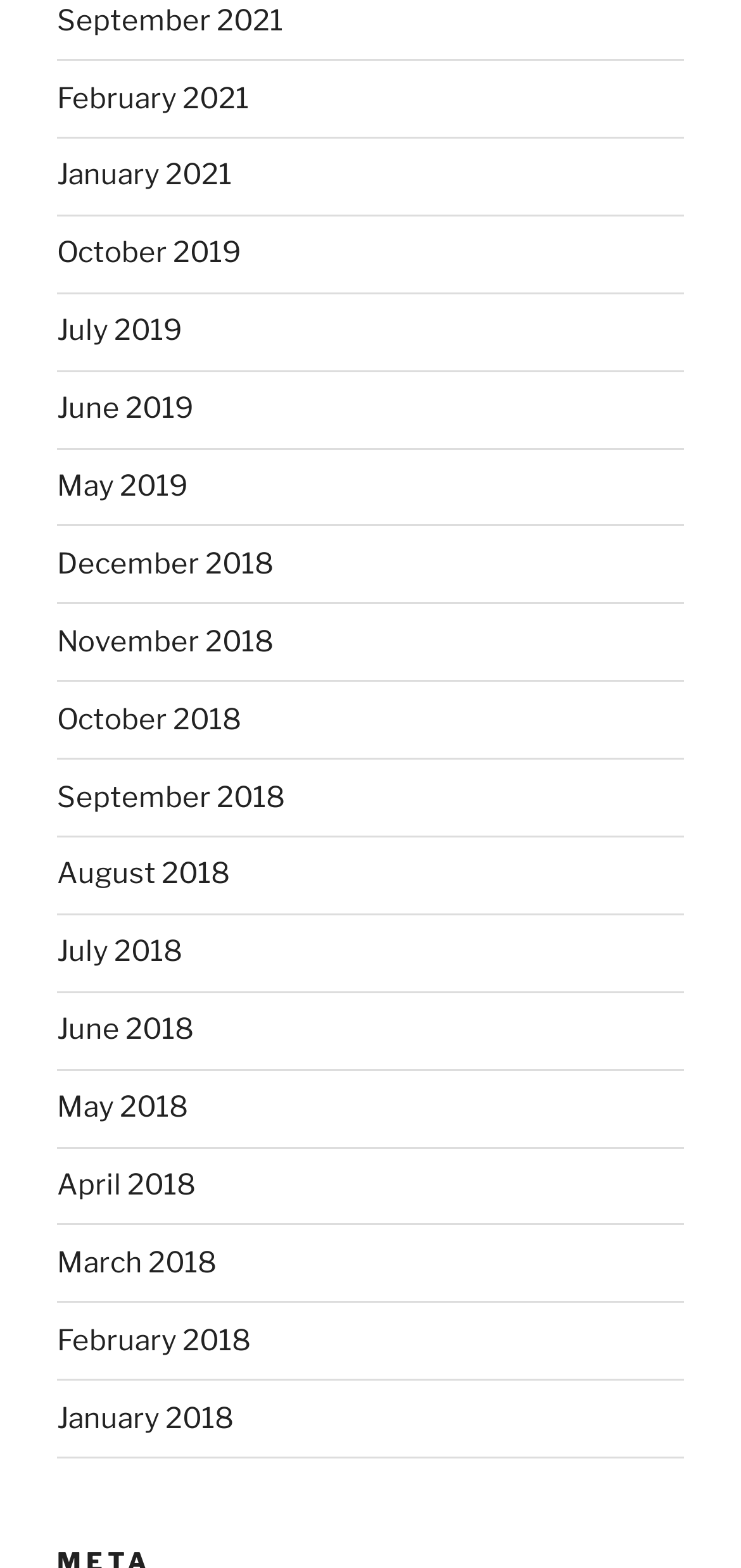Identify the bounding box coordinates for the region to click in order to carry out this instruction: "Click on 'Auto'". Provide the coordinates using four float numbers between 0 and 1, formatted as [left, top, right, bottom].

None